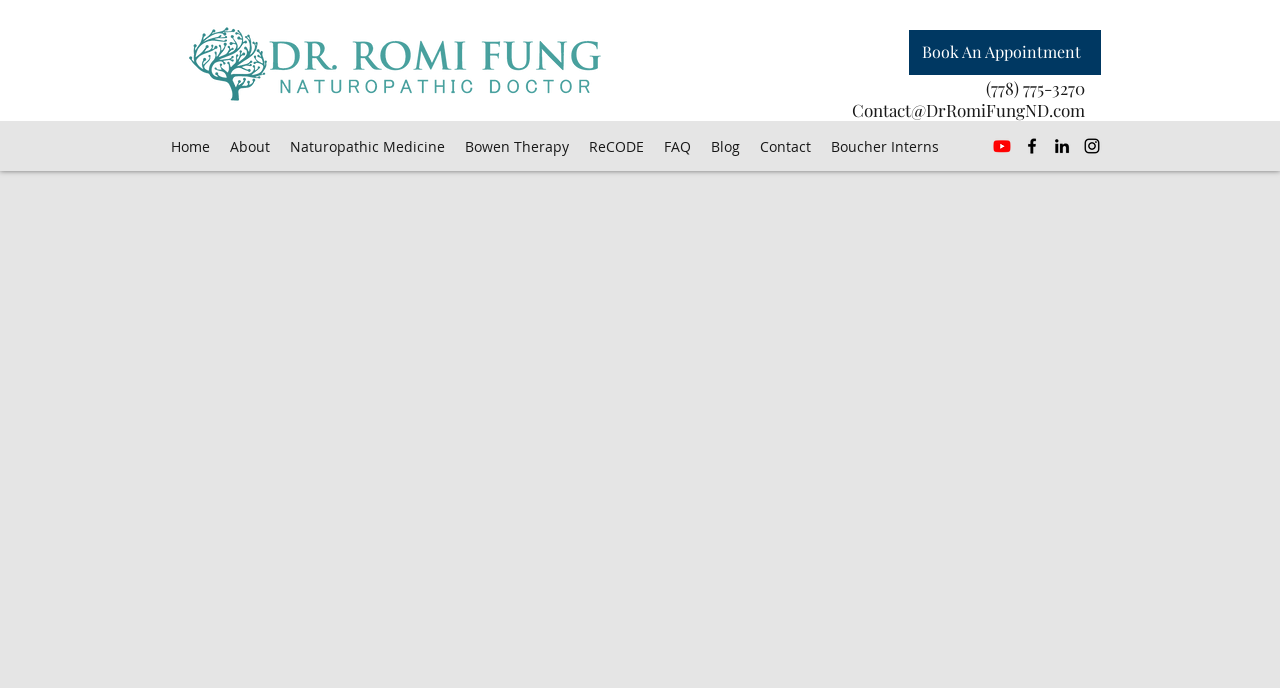Respond to the question below with a single word or phrase: What is the name of the doctor featured on this website?

Dr. Romi Fung